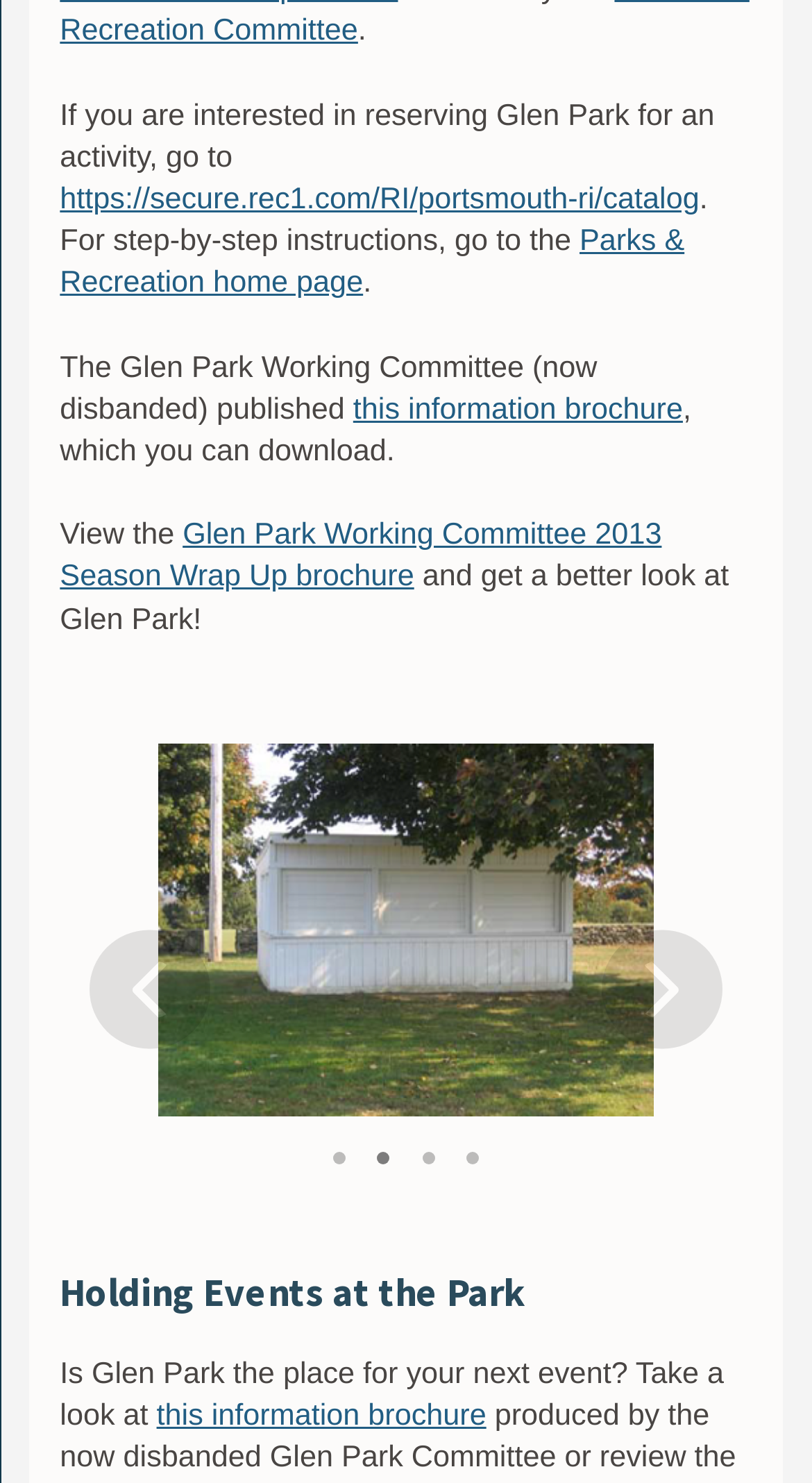Please specify the bounding box coordinates of the clickable region necessary for completing the following instruction: "download this information brochure". The coordinates must consist of four float numbers between 0 and 1, i.e., [left, top, right, bottom].

[0.435, 0.265, 0.841, 0.288]